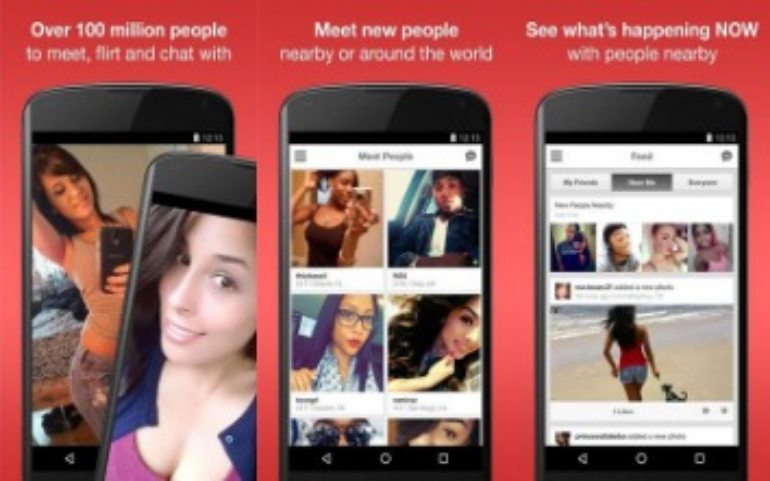Explain in detail what you see in the image.

The image showcases a mobile app interface designed for social interaction, highlighted by a vibrant red background. The left section displays an individual taking a selfie, emphasizing the app's focus on connection through visual engagement. The central part of the app is titled "Meet People," featuring a grid of user profiles, allowing users to browse potential connections. The right section titled "Feed" provides a glimpse into real-time updates from friends and nearby users, fostering a sense of community. The overarching theme conveys accessibility to over 100 million users, encouraging individuals to connect, flirt, and chat freely within the app.